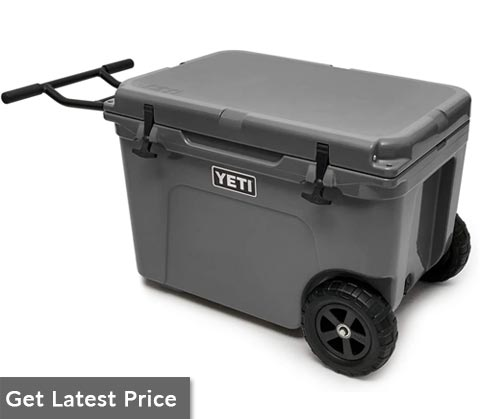Describe the image thoroughly.

The image showcases the YETI Tundra Haul Portable Wheeled Cooler, a durable and versatile cooler designed for outdoor enthusiasts. Its robust construction ensures it can withstand tough conditions, making it ideal for camping, beach trips, and large parties. The cooler features a sleek gray design with the YETI logo prominently displayed on the front. It comes equipped with solid, never-flat wheels that provide excellent maneuverability, along with a sturdy handle for easy towing.

The YETI Tundra Haul boasts a generous retention capacity of over 5 days, thanks to its advanced Permafrost insulation, which keeps ice intact for extended periods. With the capacity to hold up to 90 cans plus ice, this cooler is perfect for social gatherings. Its user-friendly design and high-quality materials exemplify the innovative engineering that has made YETI a leader in the cooler market. For those interested, a link to "Get Latest Price" is available below the image, inviting potential buyers to explore purchasing options.